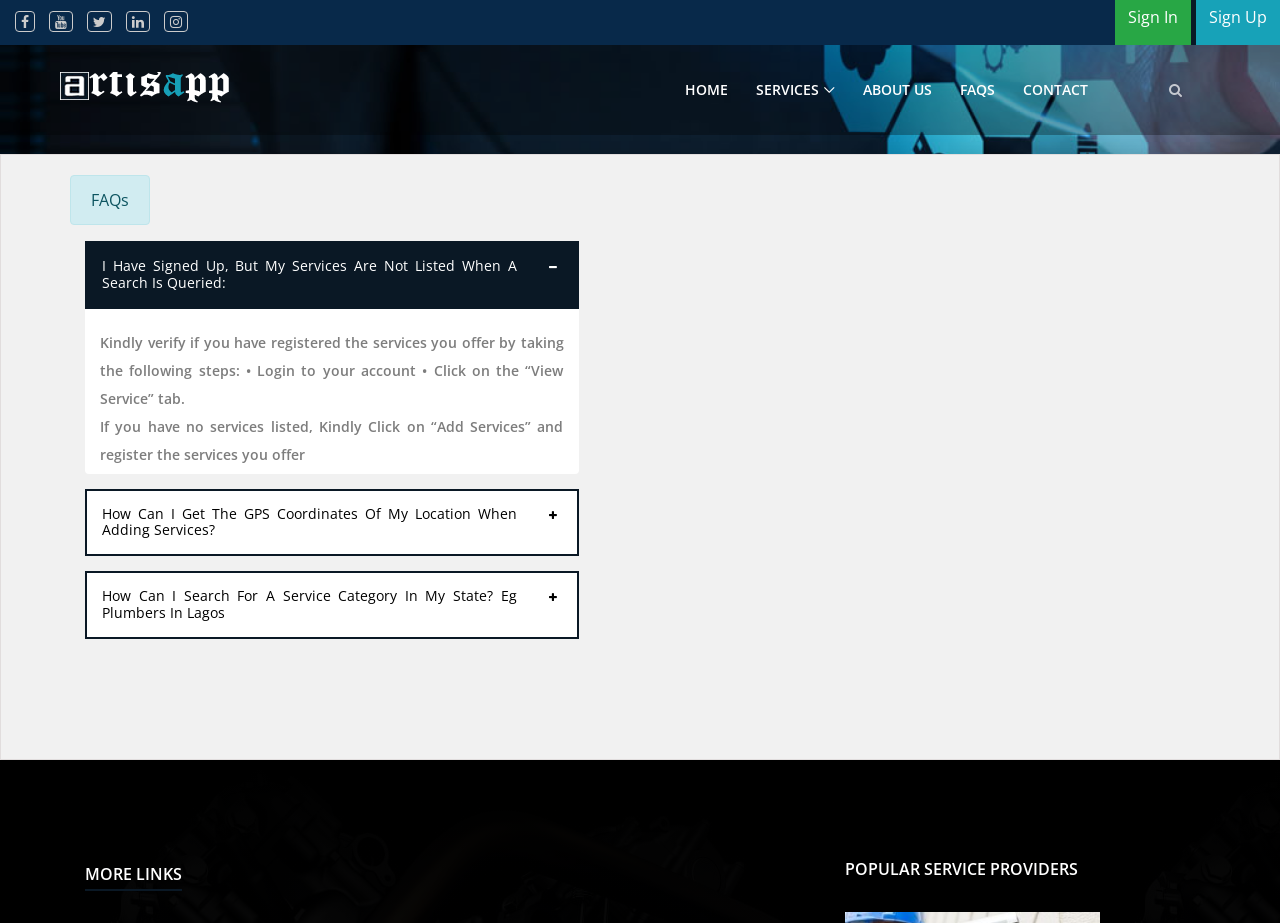Locate the bounding box coordinates of the element that should be clicked to execute the following instruction: "Expand I Have Signed Up, But My Services Are Not Listed When A Search Is Queried:".

[0.066, 0.261, 0.452, 0.334]